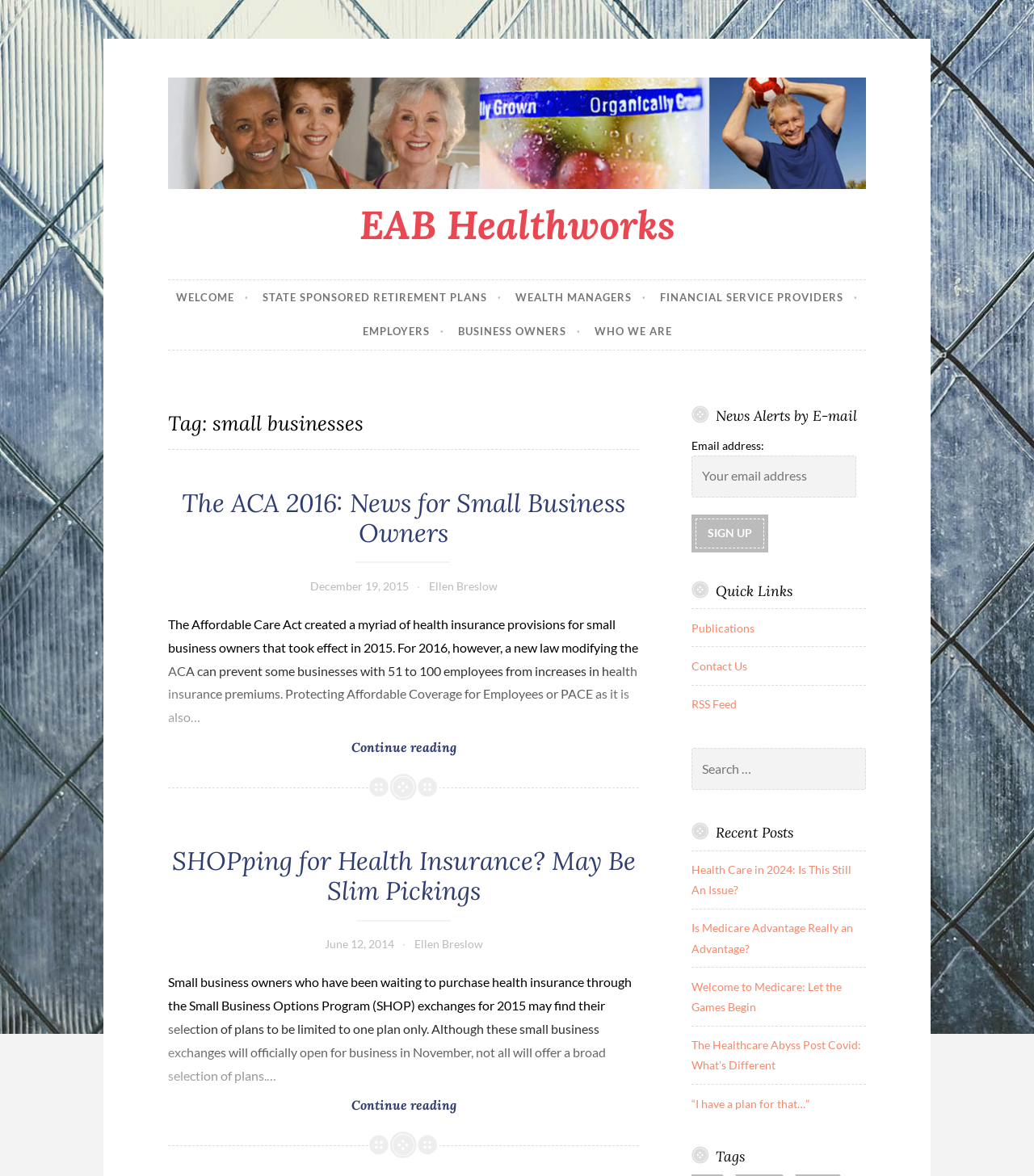Can you find the bounding box coordinates for the element that needs to be clicked to execute this instruction: "Sign up for News Alerts by E-mail"? The coordinates should be given as four float numbers between 0 and 1, i.e., [left, top, right, bottom].

[0.673, 0.441, 0.739, 0.466]